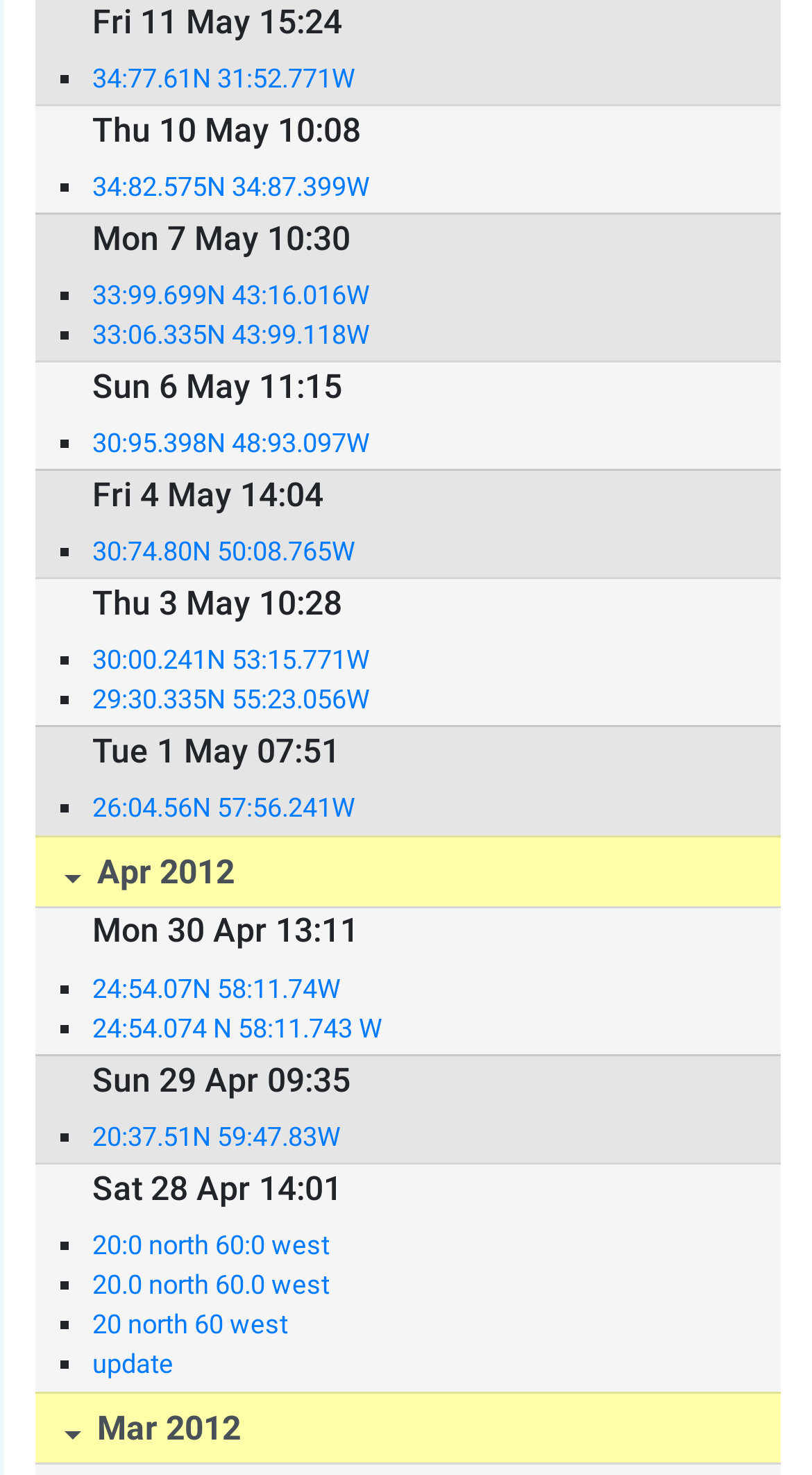Could you indicate the bounding box coordinates of the region to click in order to complete this instruction: "Go to Mar 2012".

[0.044, 0.944, 0.962, 0.993]